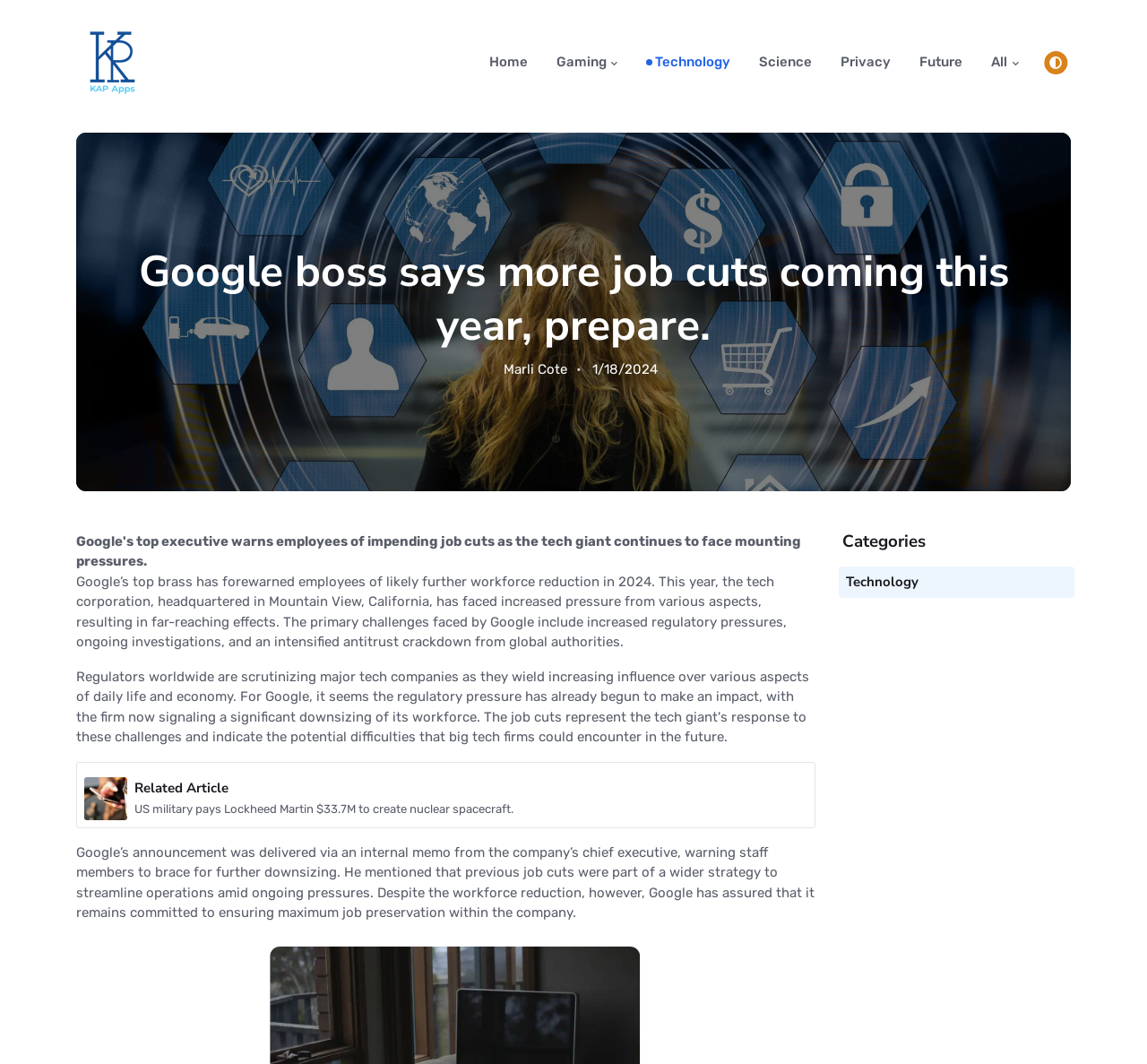What is the date of the main article?
Examine the image closely and answer the question with as much detail as possible.

The date of the main article is 1/18/2024, as indicated by the StaticText '1/18/2024' below the heading 'Google boss says more job cuts coming this year, prepare.'.